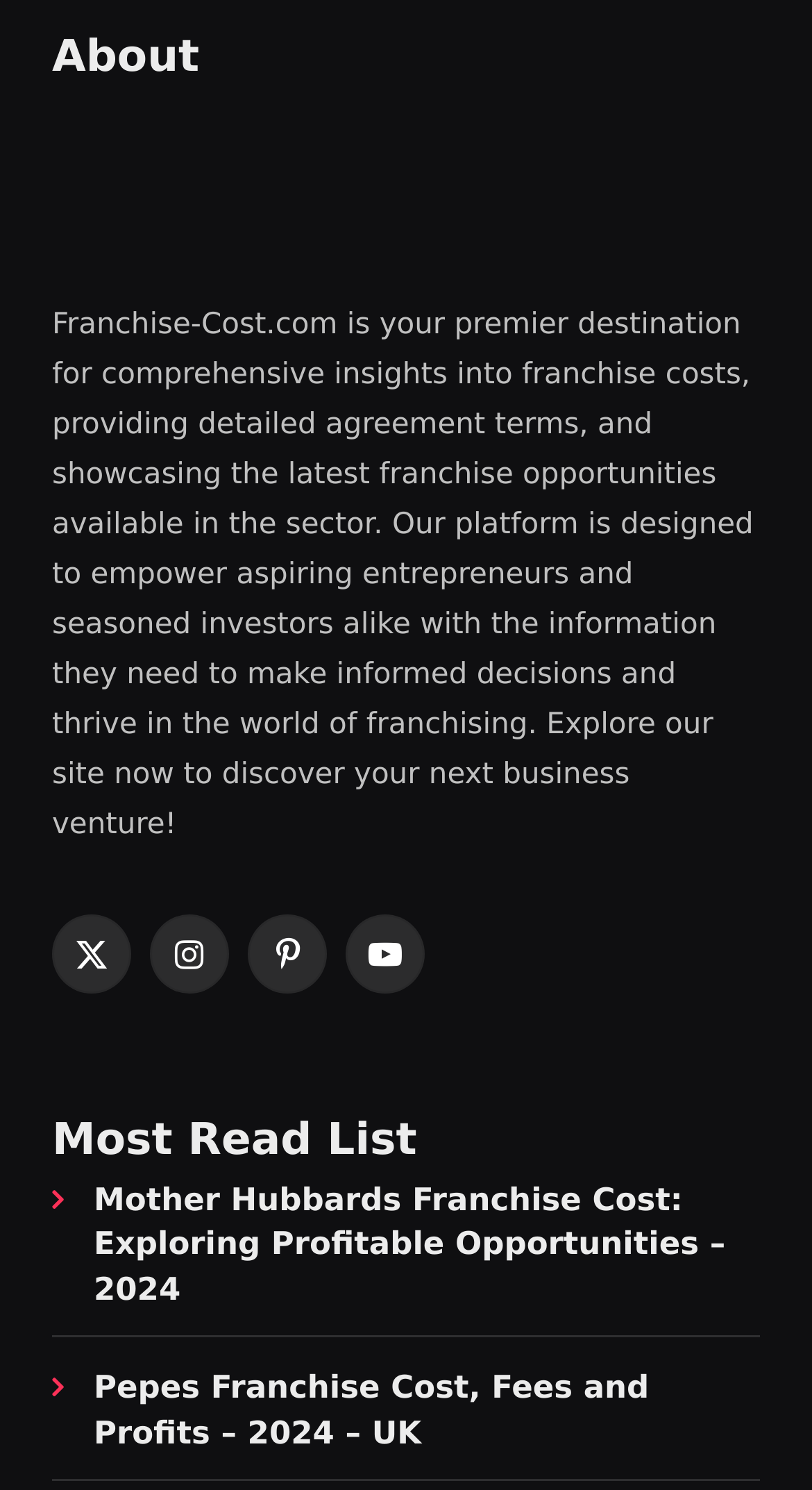Please predict the bounding box coordinates of the element's region where a click is necessary to complete the following instruction: "Explore Costa Franchise Cost UK". The coordinates should be represented by four float numbers between 0 and 1, i.e., [left, top, right, bottom].

[0.115, 0.752, 0.936, 0.812]